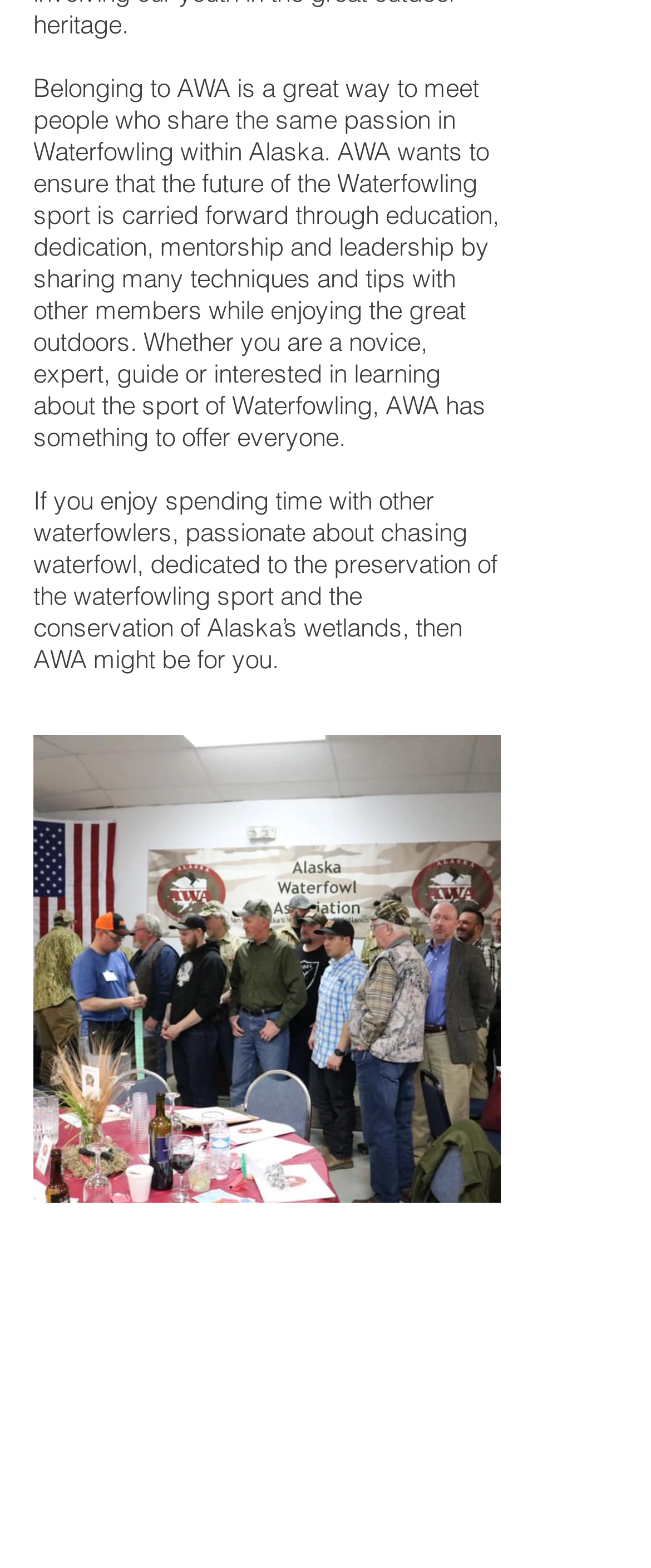Given the element description 57257112_2226795547409072_556972995327819776_n.jpg, specify the bounding box coordinates of the corresponding UI element in the format (top-left x, top-left y, bottom-right x, bottom-right y). All values must be between 0 and 1.

[0.051, 0.469, 0.769, 0.767]